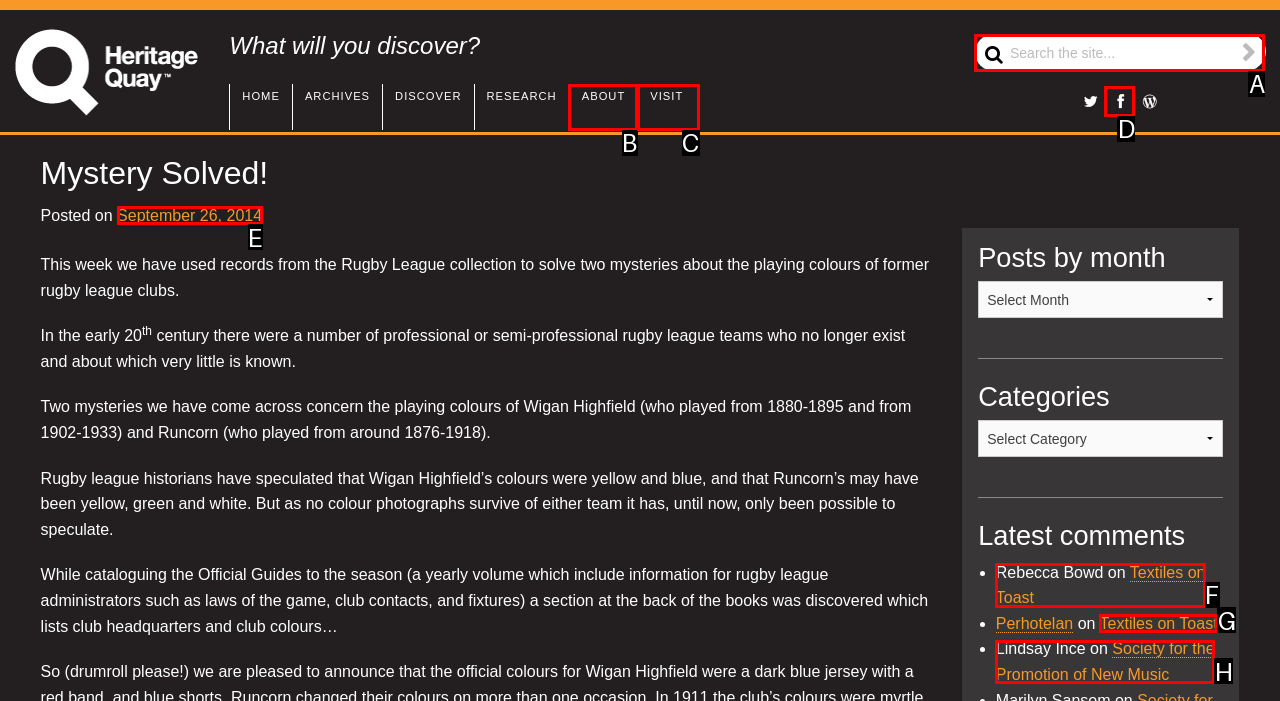Based on the element description: name="s" placeholder="Search the site...", choose the HTML element that matches best. Provide the letter of your selected option.

A